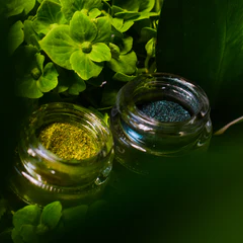Answer the question using only one word or a concise phrase: How many jars are in the image?

Two